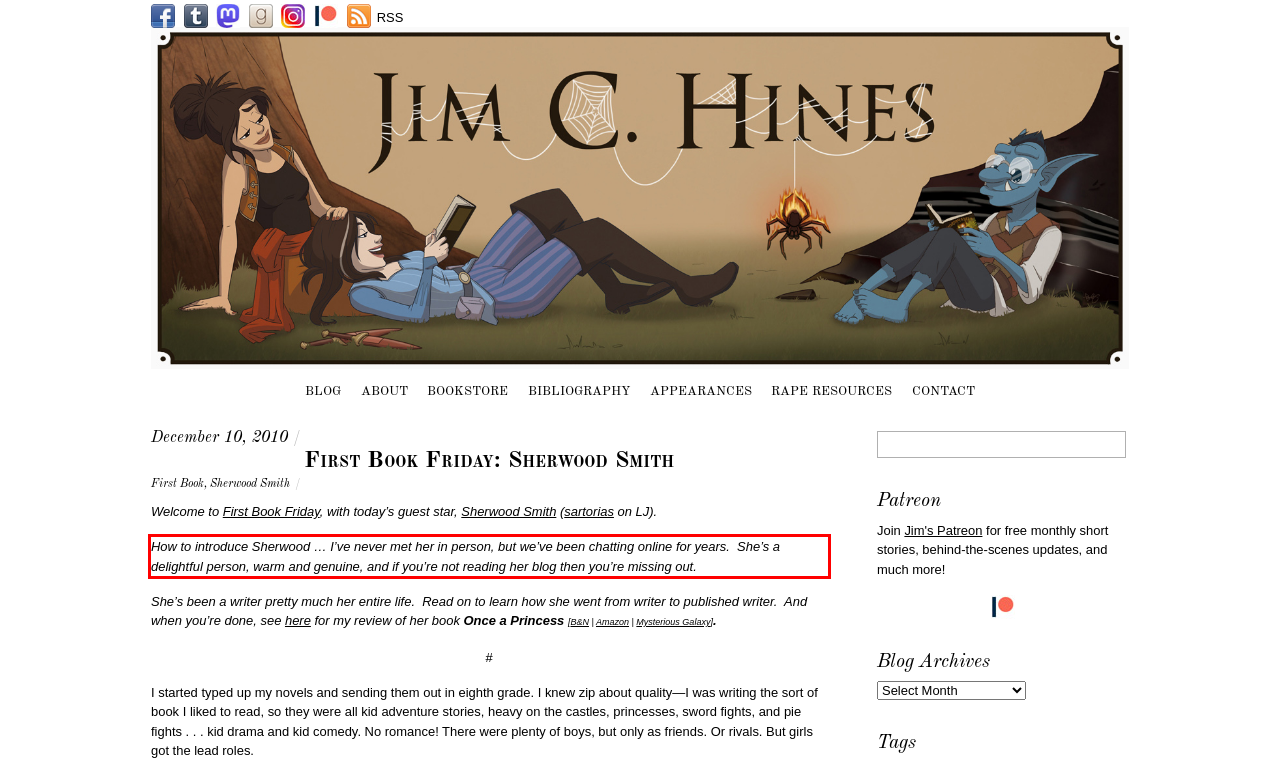Extract and provide the text found inside the red rectangle in the screenshot of the webpage.

How to introduce Sherwood … I’ve never met her in person, but we’ve been chatting online for years. She’s a delightful person, warm and genuine, and if you’re not reading her blog then you’re missing out.